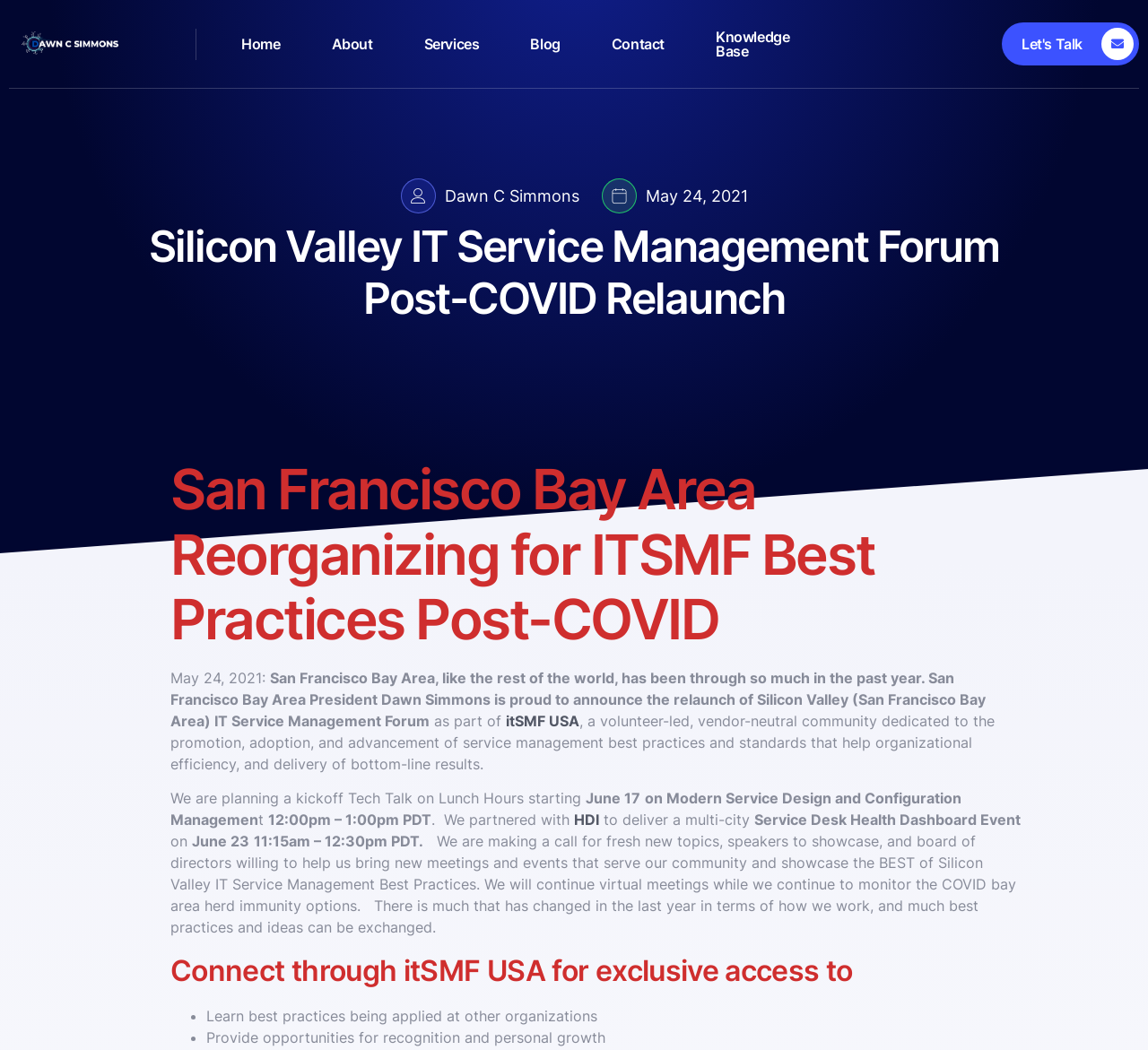Identify the bounding box coordinates for the region to click in order to carry out this instruction: "Learn more about the relaunch". Provide the coordinates using four float numbers between 0 and 1, formatted as [left, top, right, bottom].

[0.873, 0.021, 0.992, 0.062]